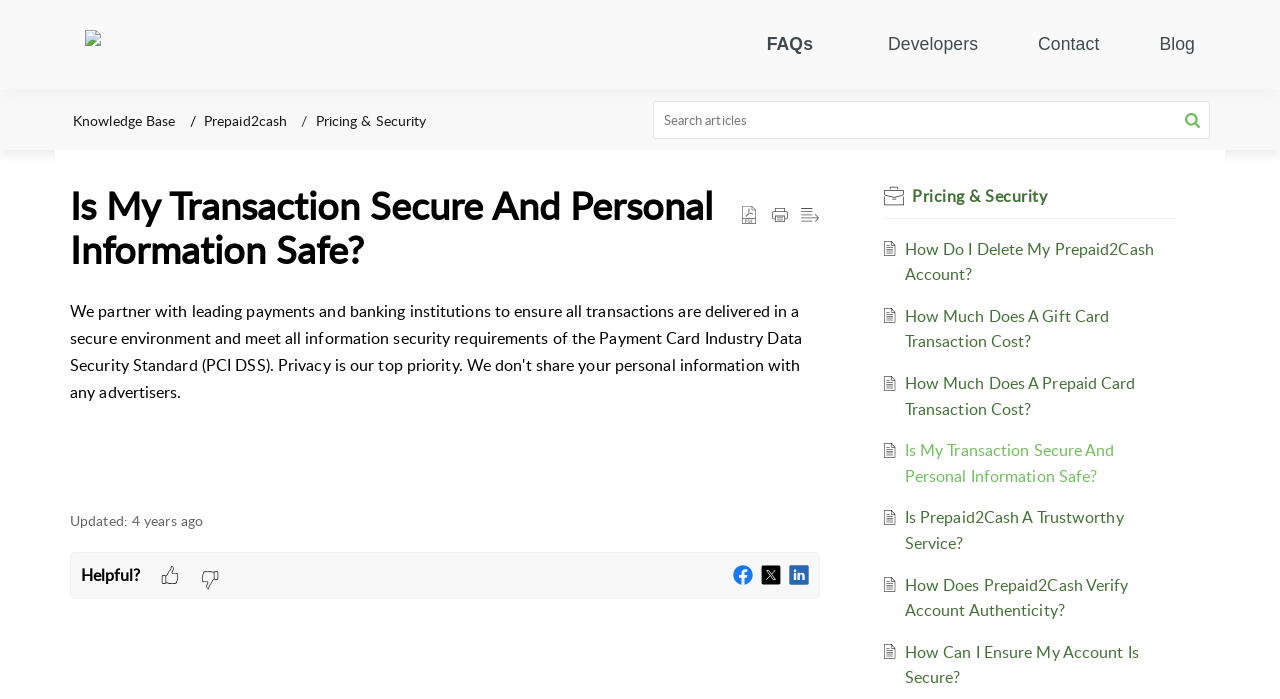Identify the bounding box coordinates necessary to click and complete the given instruction: "Click on 'Pricing & Security'".

[0.712, 0.263, 0.919, 0.3]